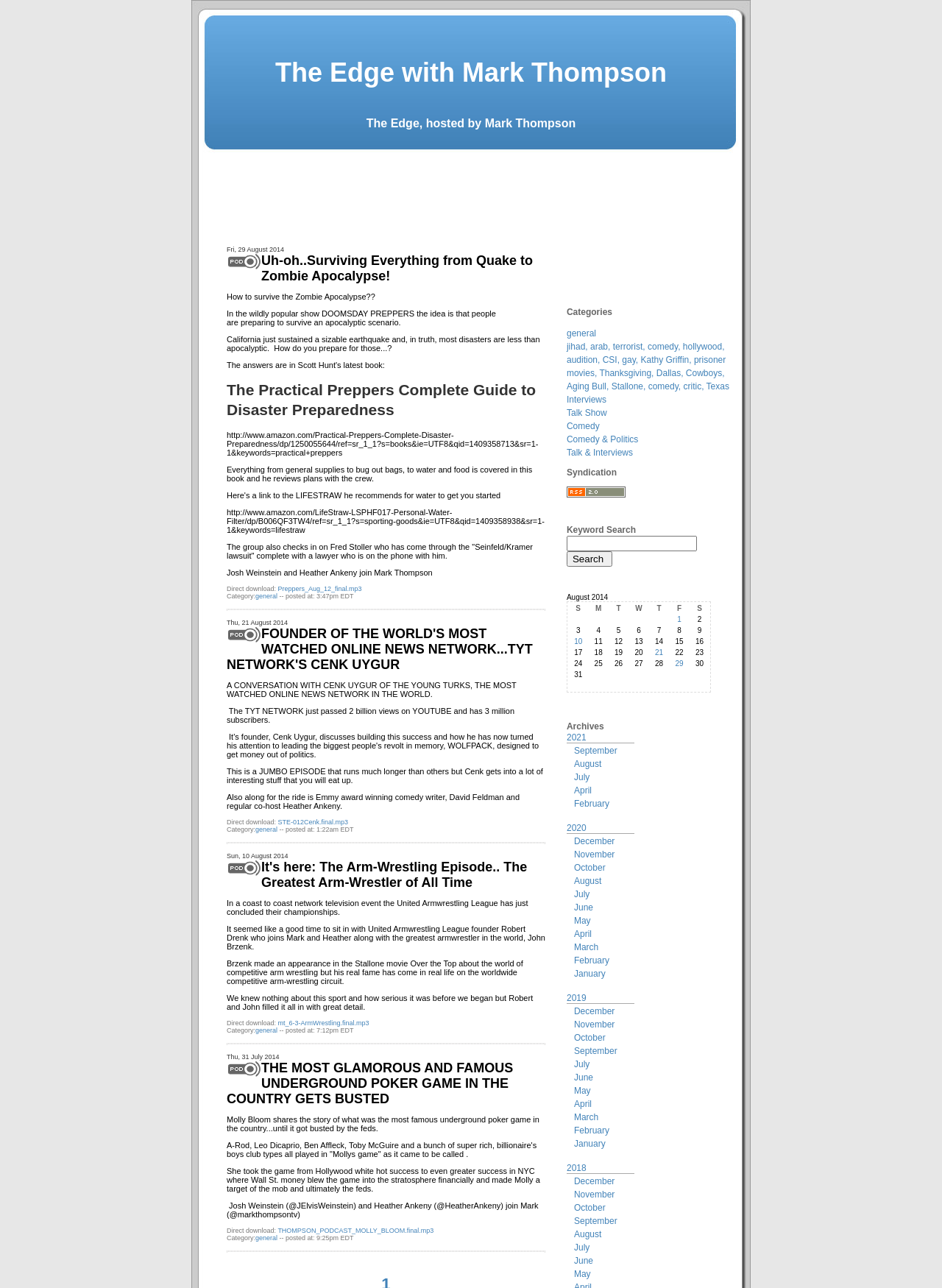What is the topic of the podcast episode on August 29, 2014?
Please provide a single word or phrase answer based on the image.

Surviving everything from quake to zombie apocalypse